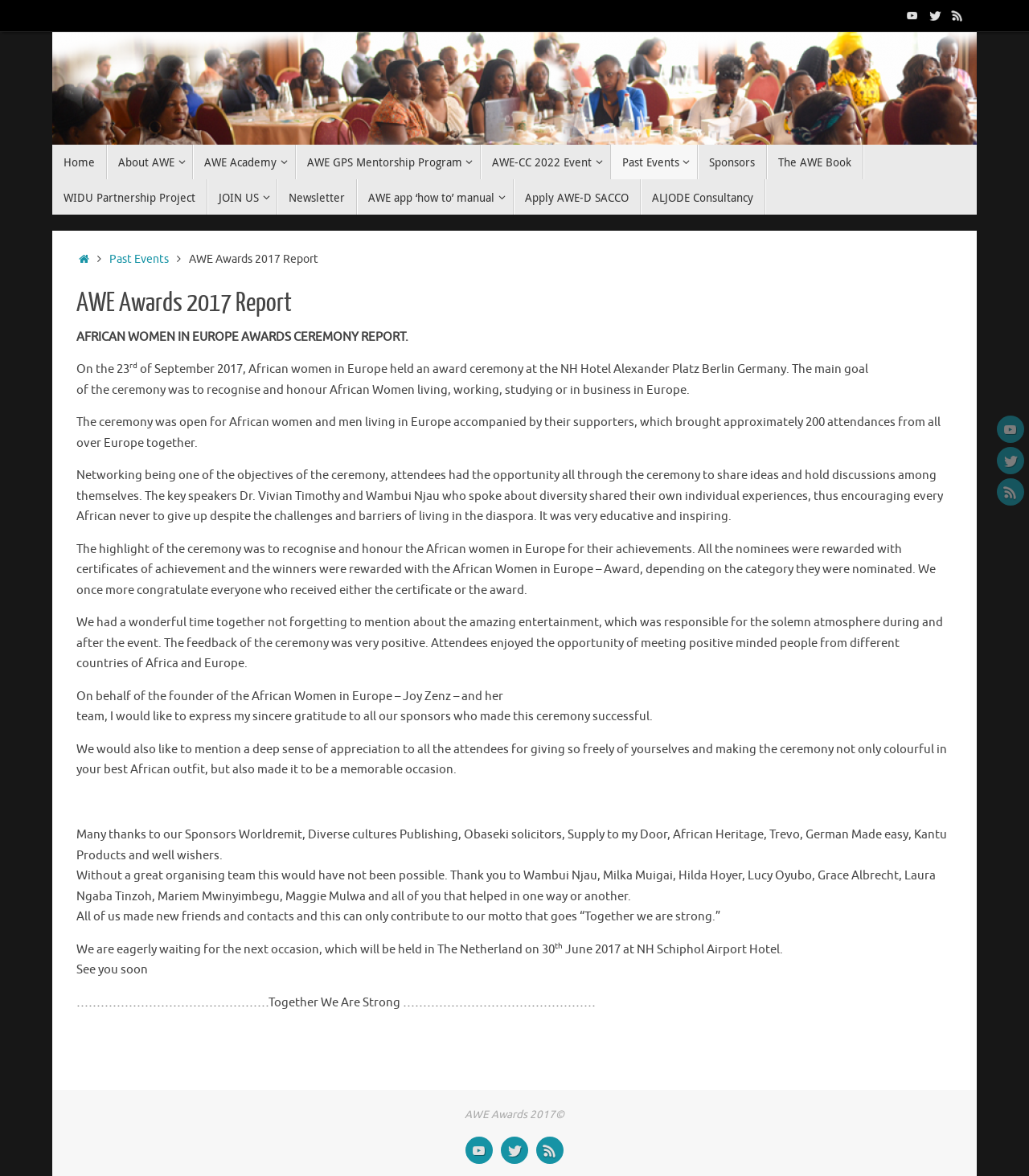Please specify the bounding box coordinates of the clickable region to carry out the following instruction: "Watch the YouTube video". The coordinates should be four float numbers between 0 and 1, in the format [left, top, right, bottom].

[0.876, 0.003, 0.898, 0.023]